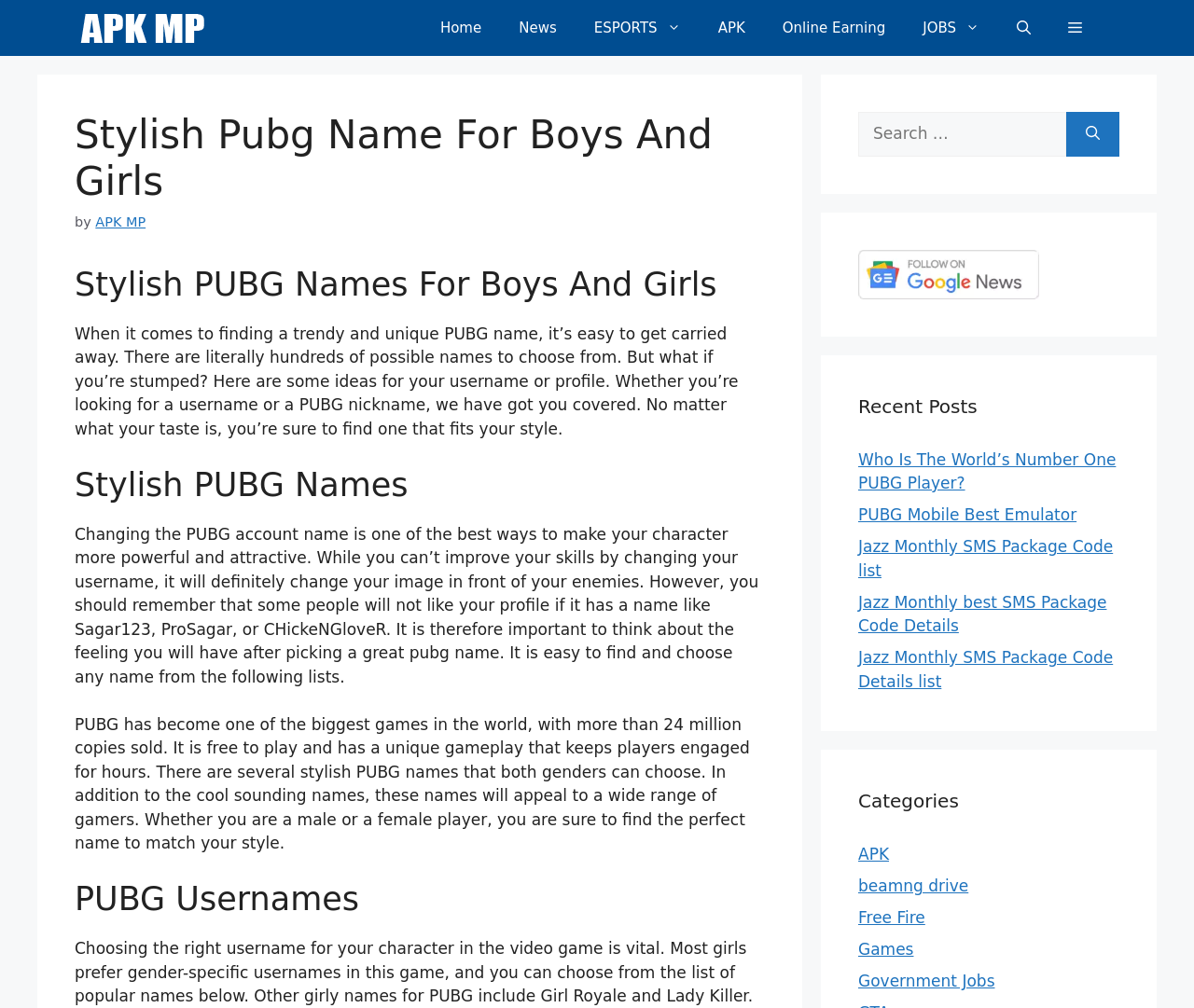Determine the bounding box coordinates for the area that needs to be clicked to fulfill this task: "Click on the 'APK' category". The coordinates must be given as four float numbers between 0 and 1, i.e., [left, top, right, bottom].

[0.719, 0.838, 0.745, 0.857]